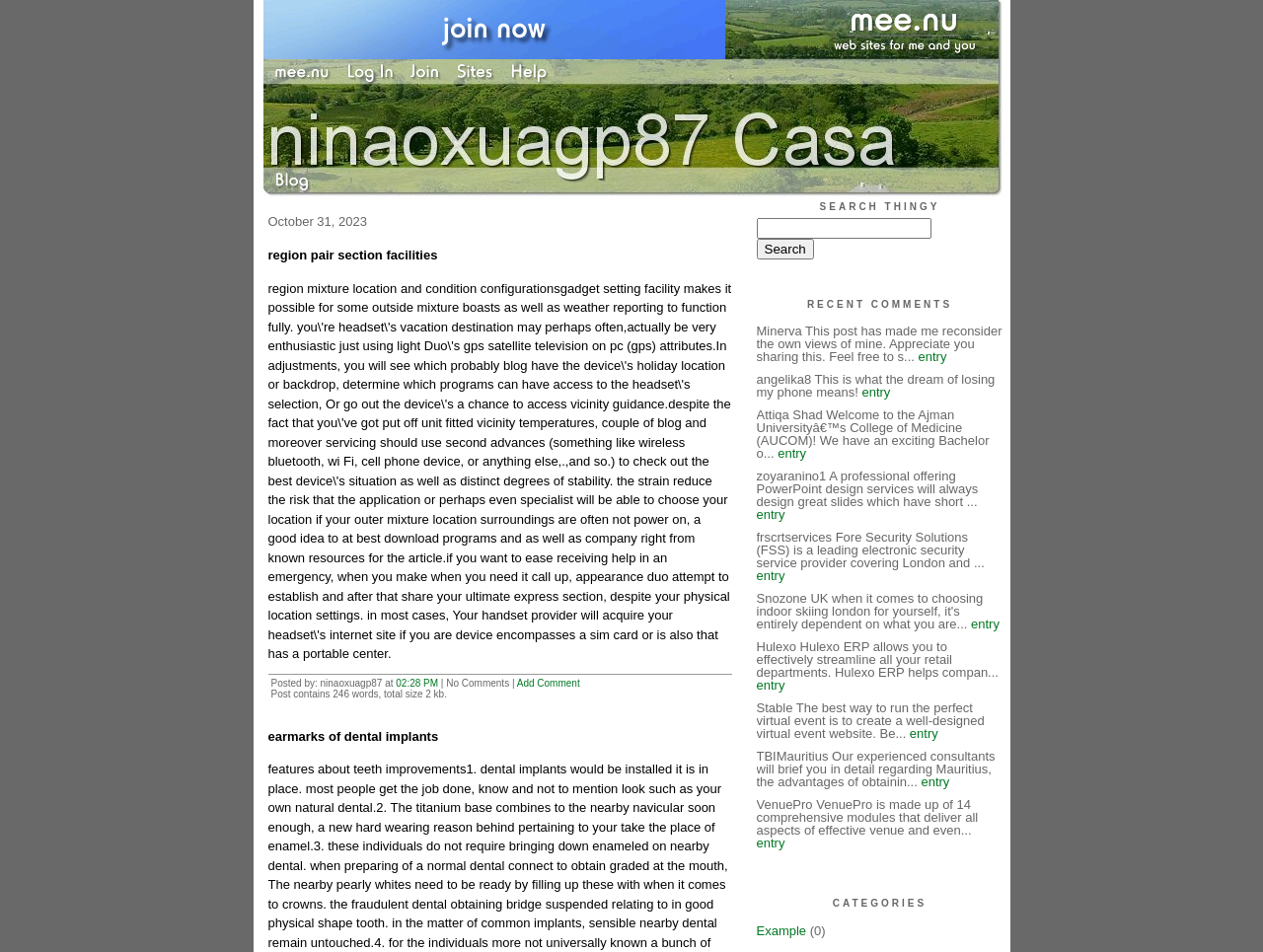Pinpoint the bounding box coordinates of the area that should be clicked to complete the following instruction: "Search for something". The coordinates must be given as four float numbers between 0 and 1, i.e., [left, top, right, bottom].

[0.599, 0.229, 0.737, 0.251]